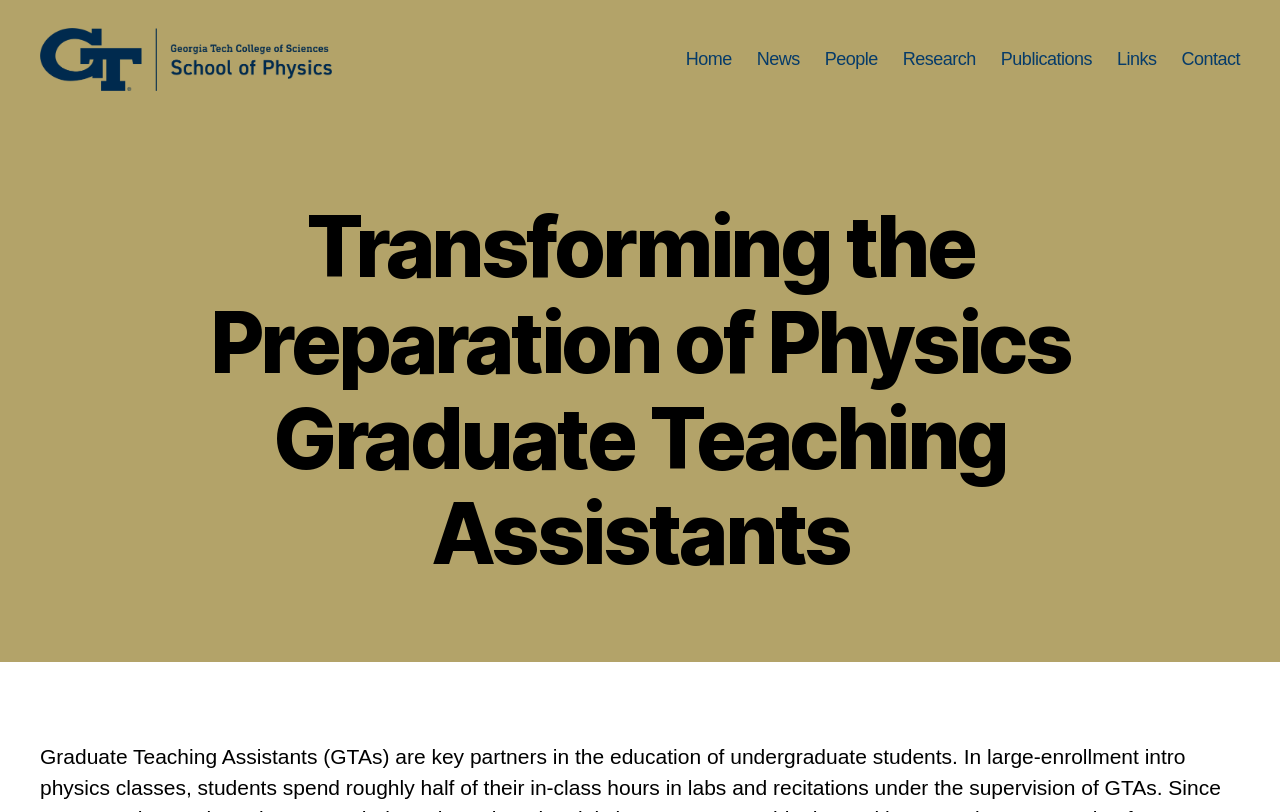Give a one-word or phrase response to the following question: Is there a contact page?

Yes